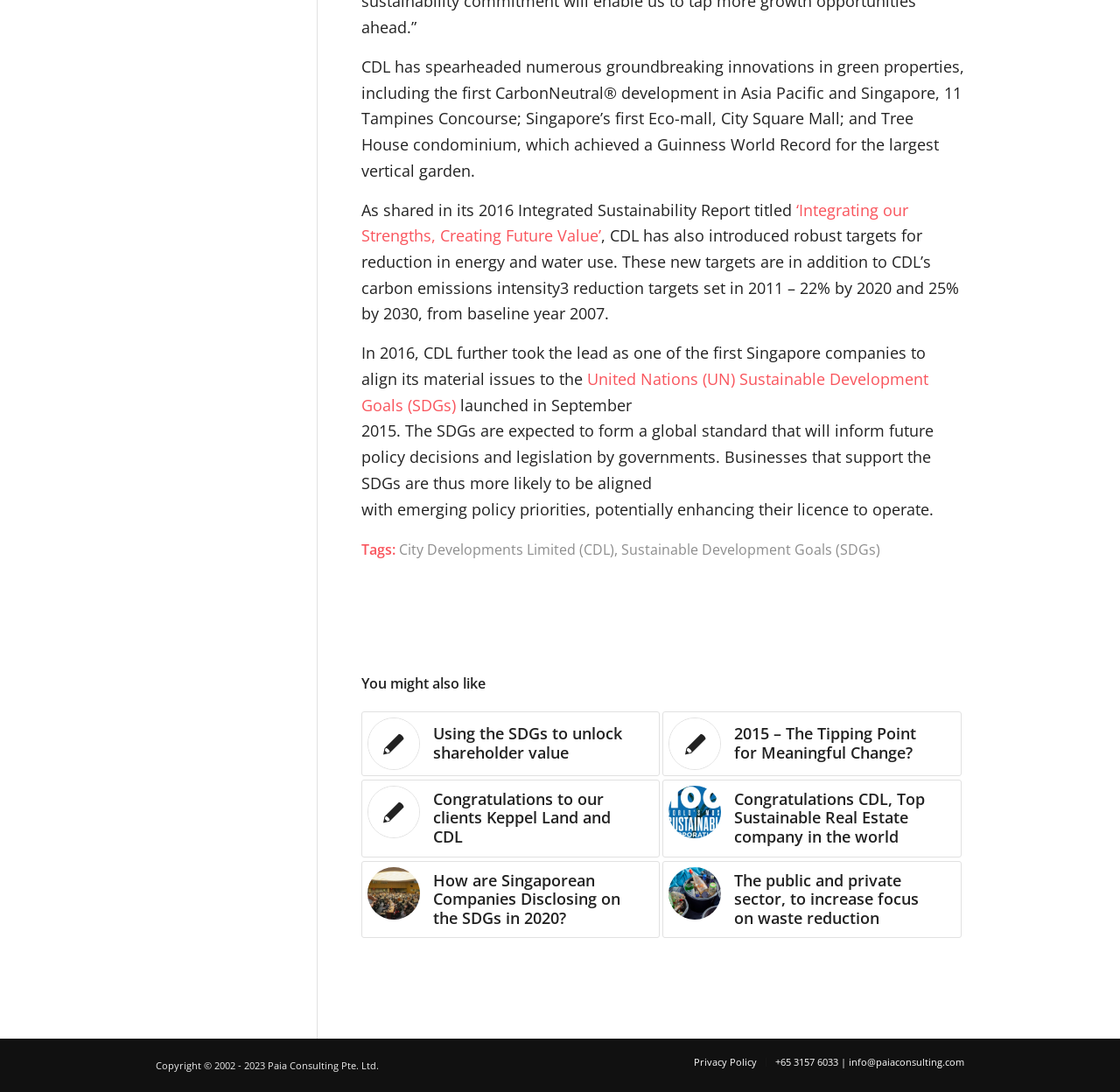Determine the coordinates of the bounding box for the clickable area needed to execute this instruction: "Show more".

None